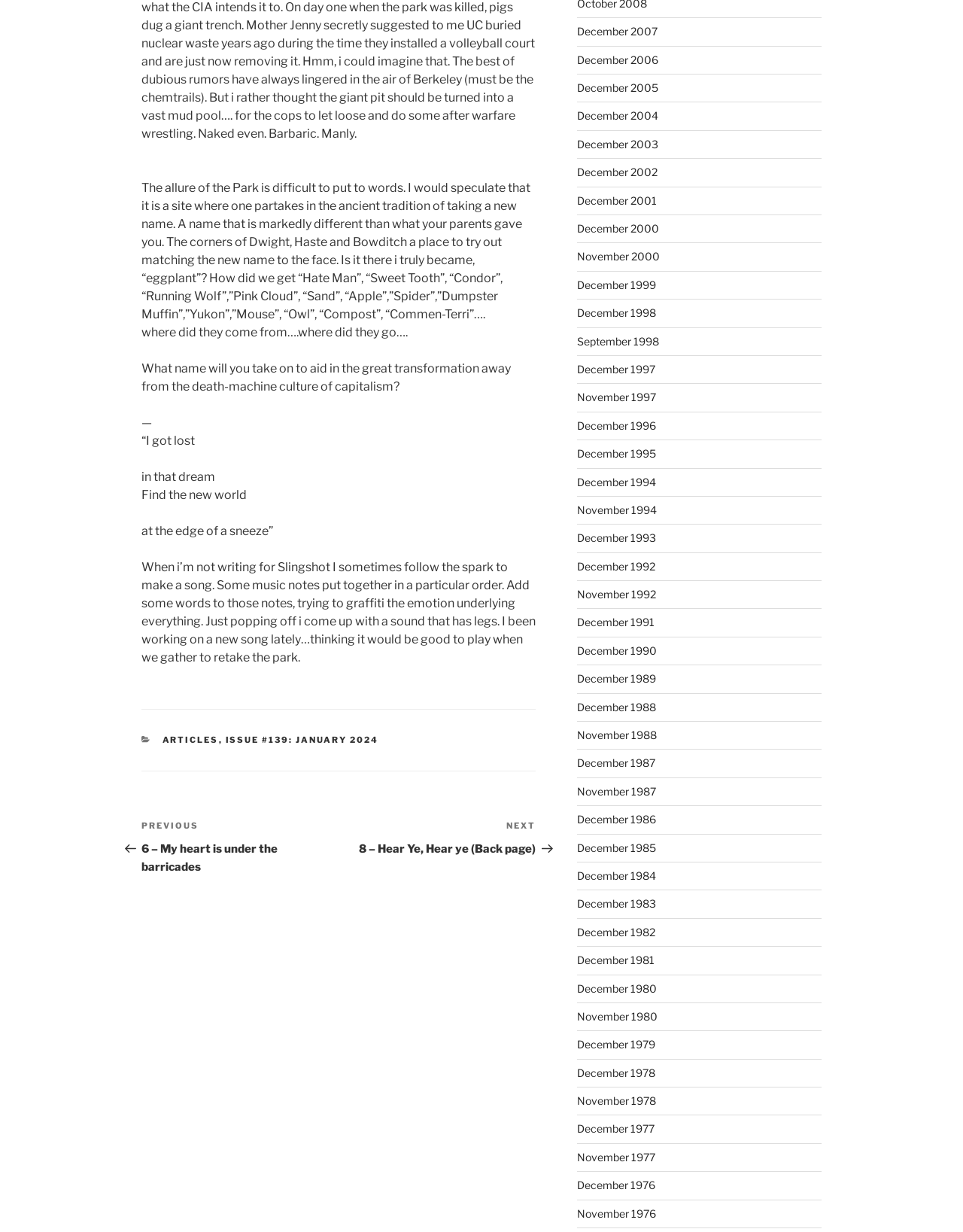What is the theme of the article?
Answer the question in a detailed and comprehensive manner.

The article seems to be discussing the theme of transformation and the allure of a park, where people can take on new names and identities, and the author is reflecting on their own experience of finding a new name in the park.